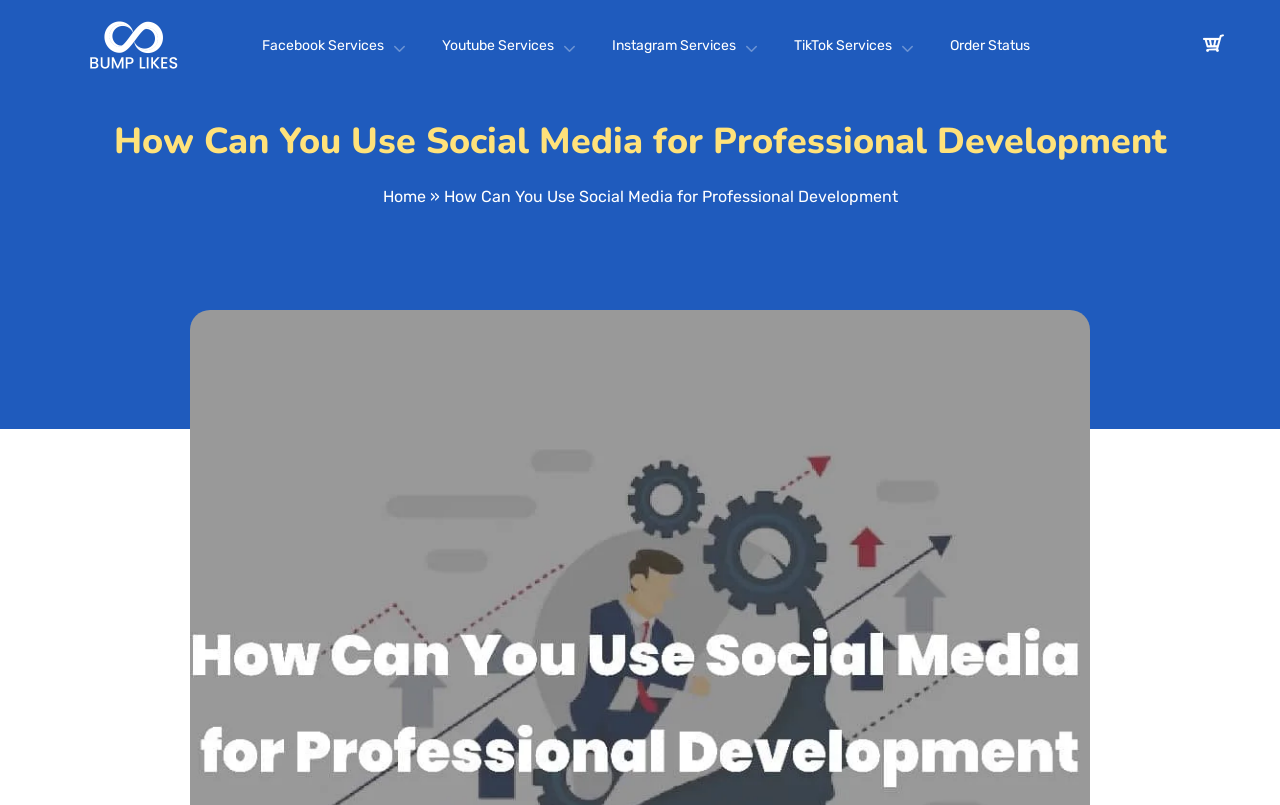Analyze the image and provide a detailed answer to the question: What is the purpose of the textbox?

I found a textbox with a label 'Search' and no other indication of its purpose, so I concluded that the purpose of the textbox is to search for something on the website.